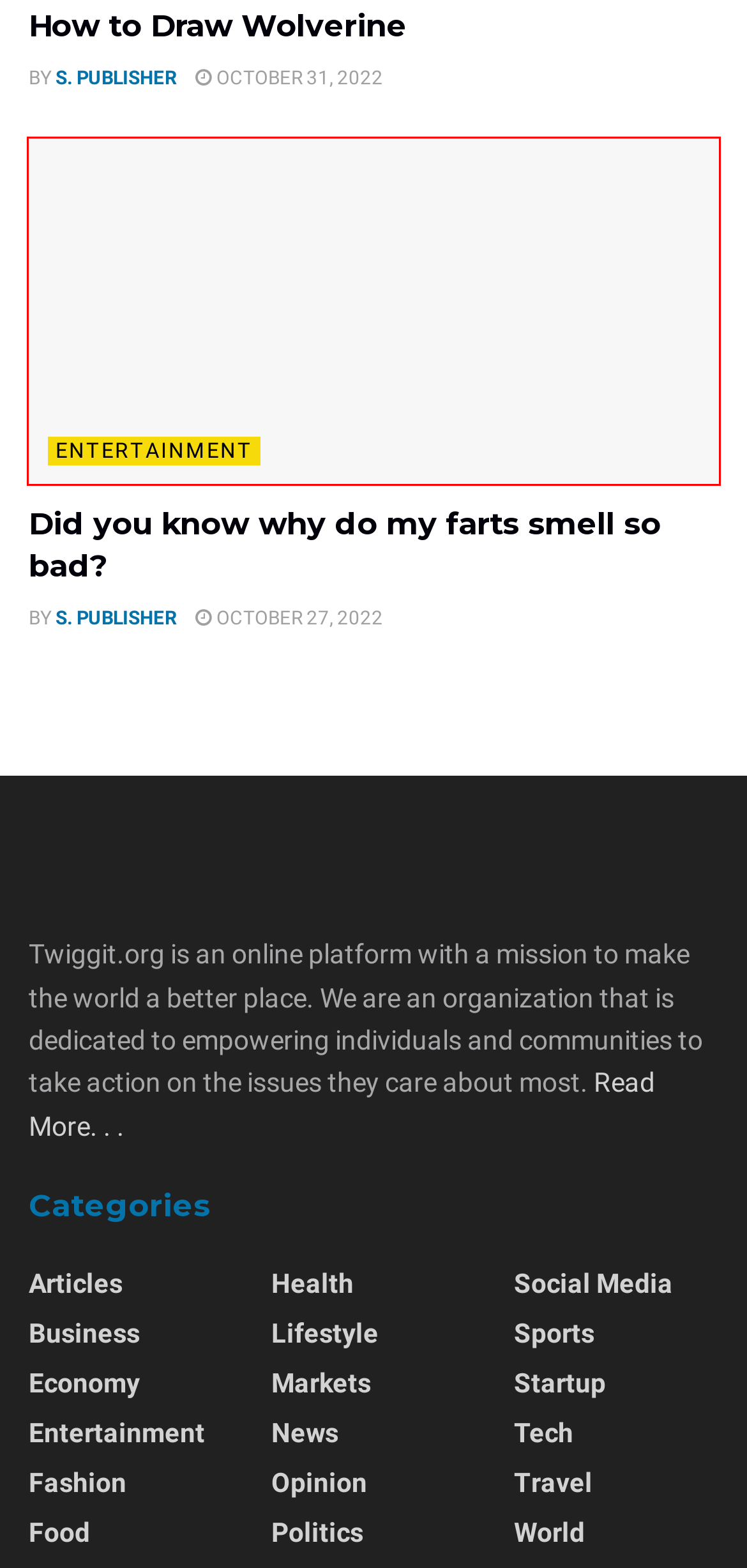Examine the screenshot of the webpage, which includes a red bounding box around an element. Choose the best matching webpage description for the page that will be displayed after clicking the element inside the red bounding box. Here are the candidates:
A. Did you know why do my farts smell so bad? - Twiggit
B. Social Media - Twiggit
C. Politics - Twiggit
D. Sports - Twiggit
E. Articles - Twiggit
F. Lifestyle - Twiggit
G. World - Twiggit
H. Startup - Twiggit

A